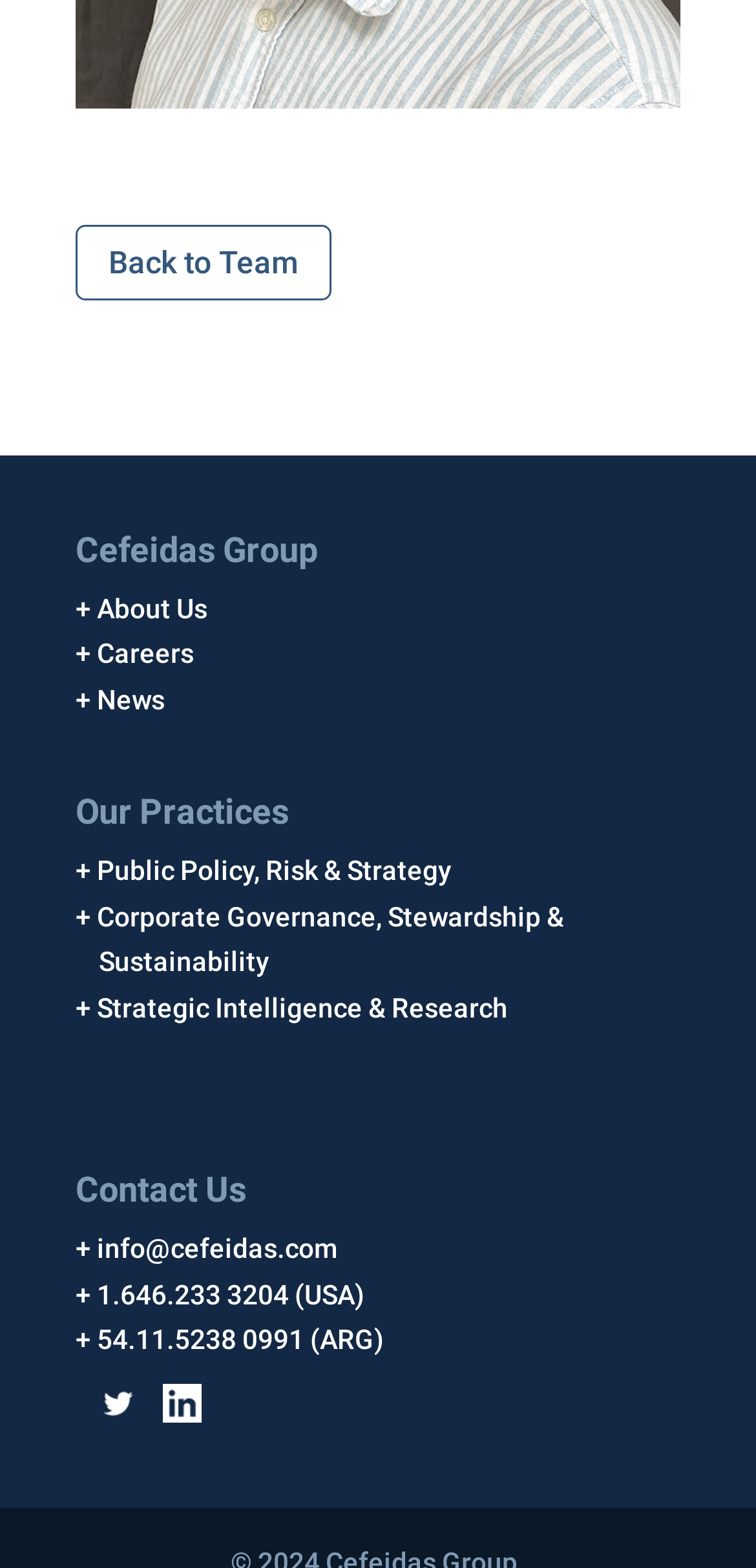Predict the bounding box of the UI element based on this description: "Corporate Governance, Stewardship & Sustainability".

[0.131, 0.574, 0.746, 0.623]